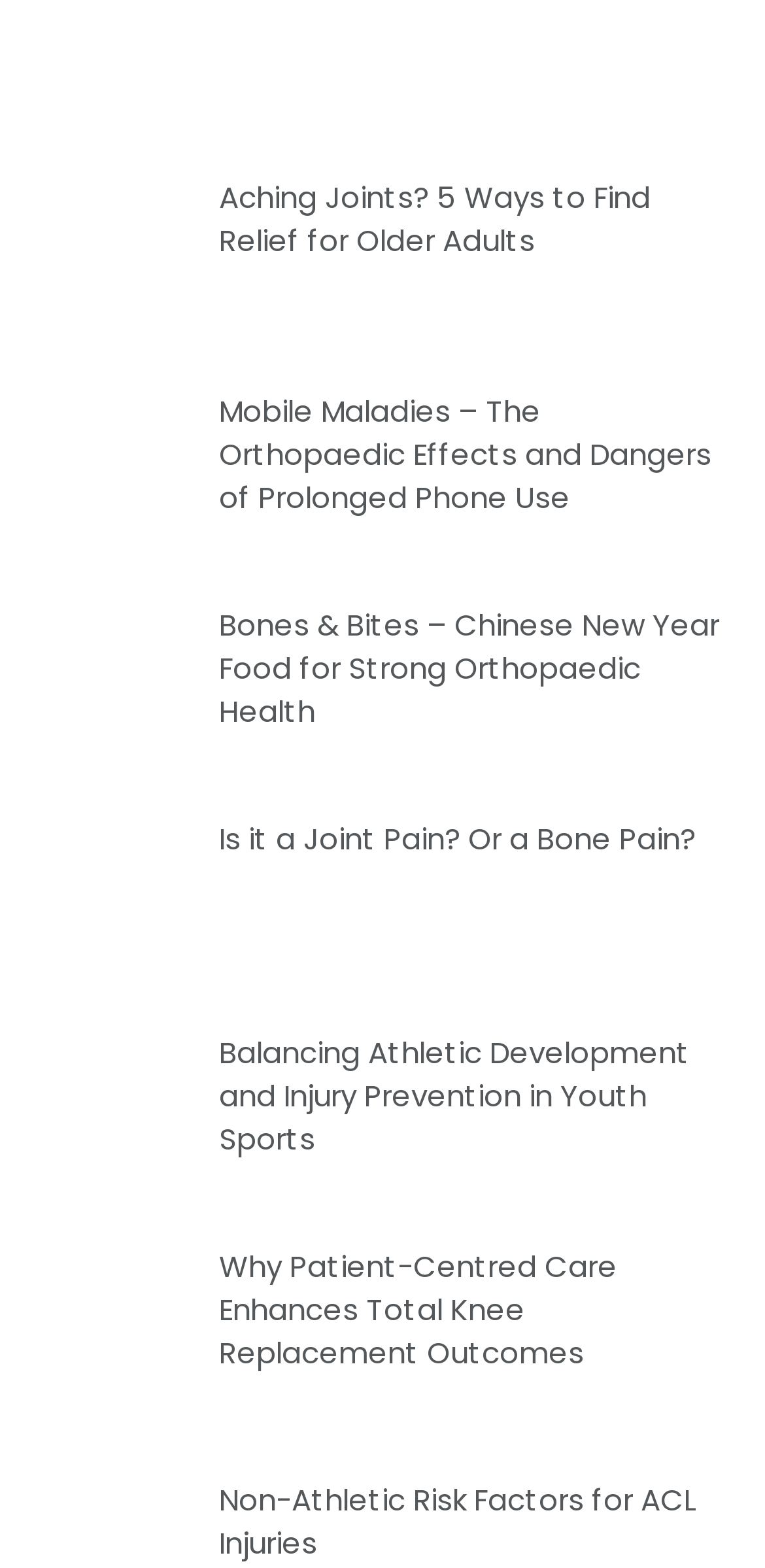Could you determine the bounding box coordinates of the clickable element to complete the instruction: "Learn about Mobile Maladies"? Provide the coordinates as four float numbers between 0 and 1, i.e., [left, top, right, bottom].

[0.286, 0.249, 0.929, 0.33]